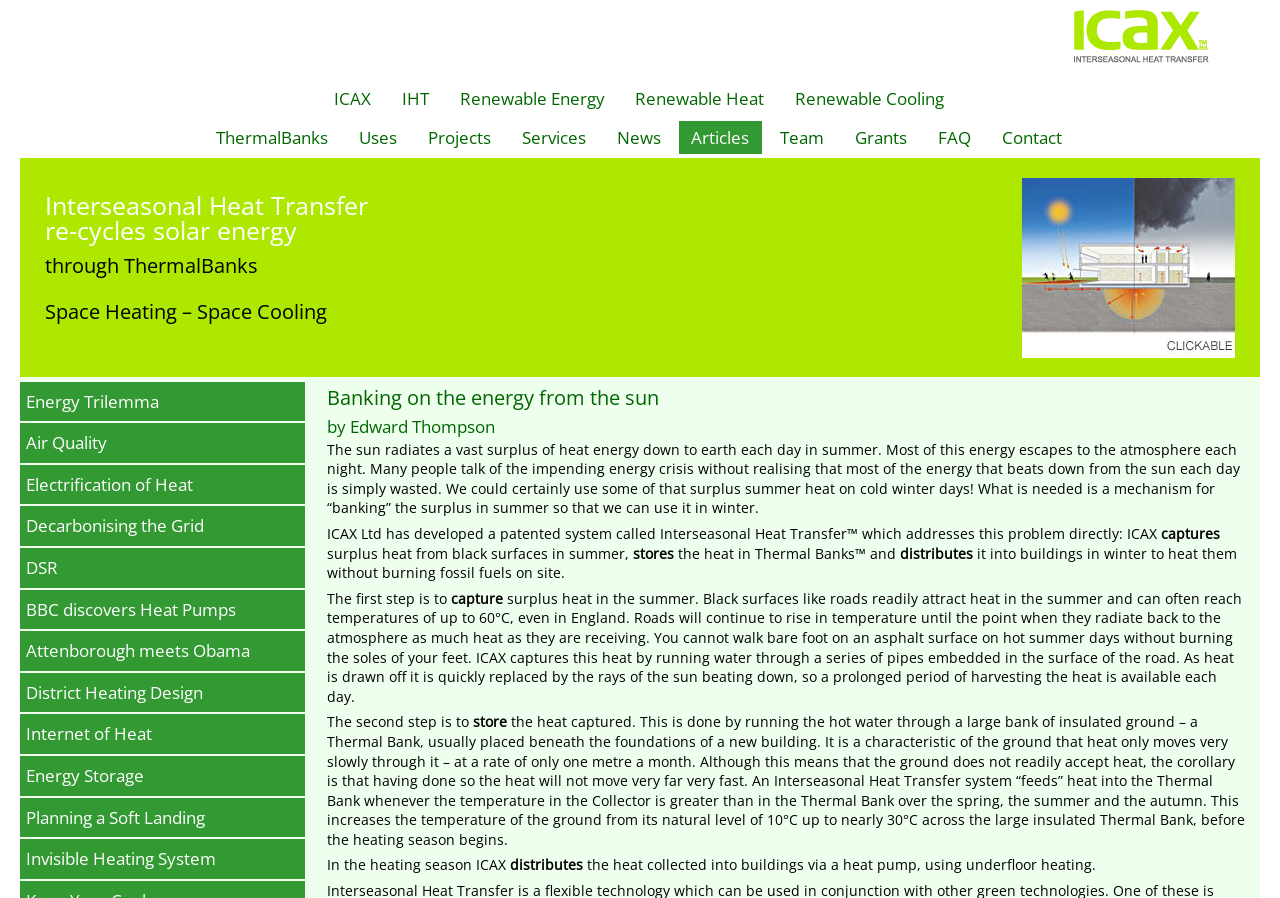Identify the bounding box coordinates of the section that should be clicked to achieve the task described: "Visit the 'ThermalBanks' page".

[0.159, 0.134, 0.266, 0.171]